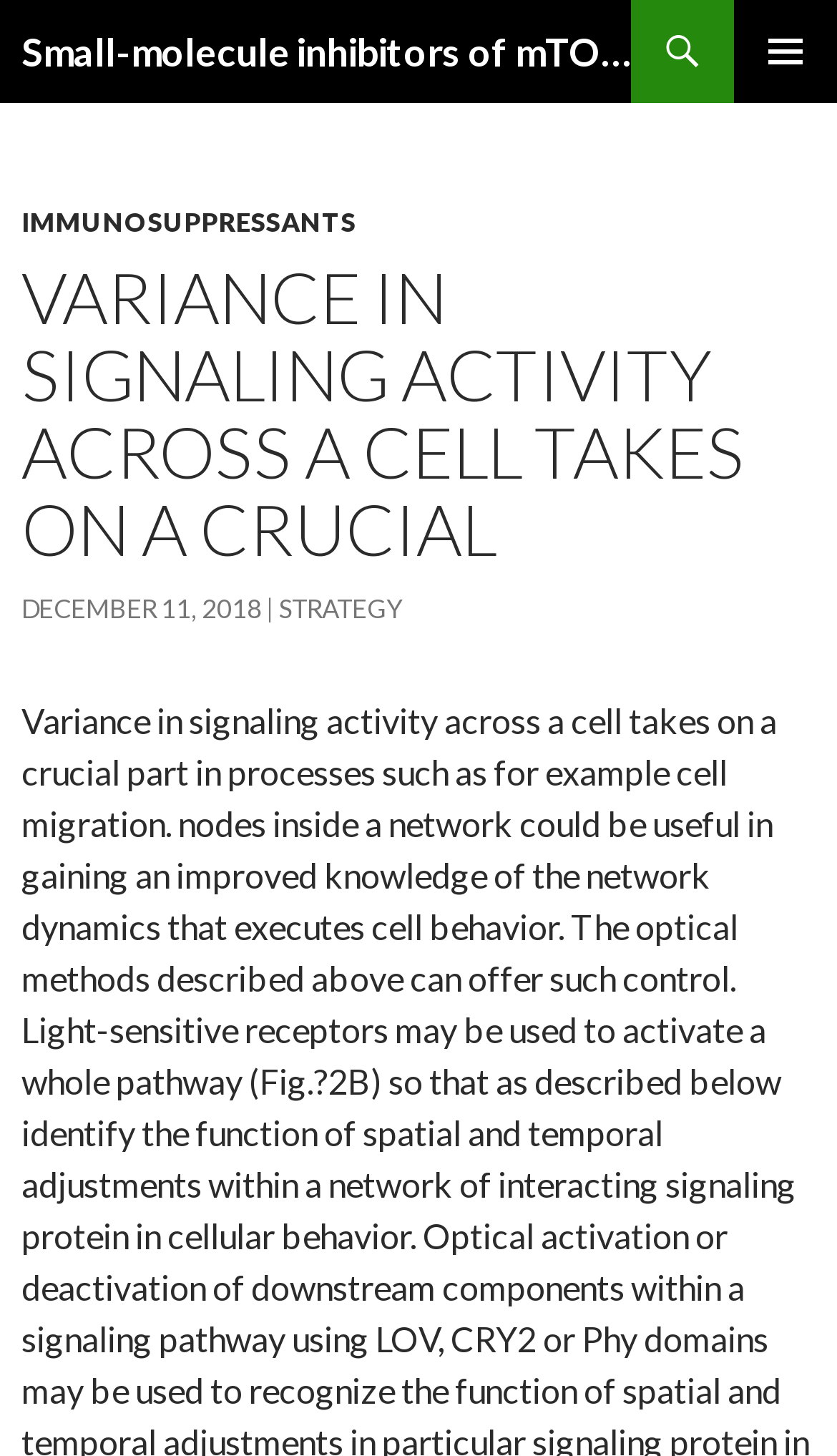Please provide a detailed answer to the question below by examining the image:
What is the section that can be skipped to?

The link 'SKIP TO CONTENT' implies that there is a section that can be skipped to, which is the content section.